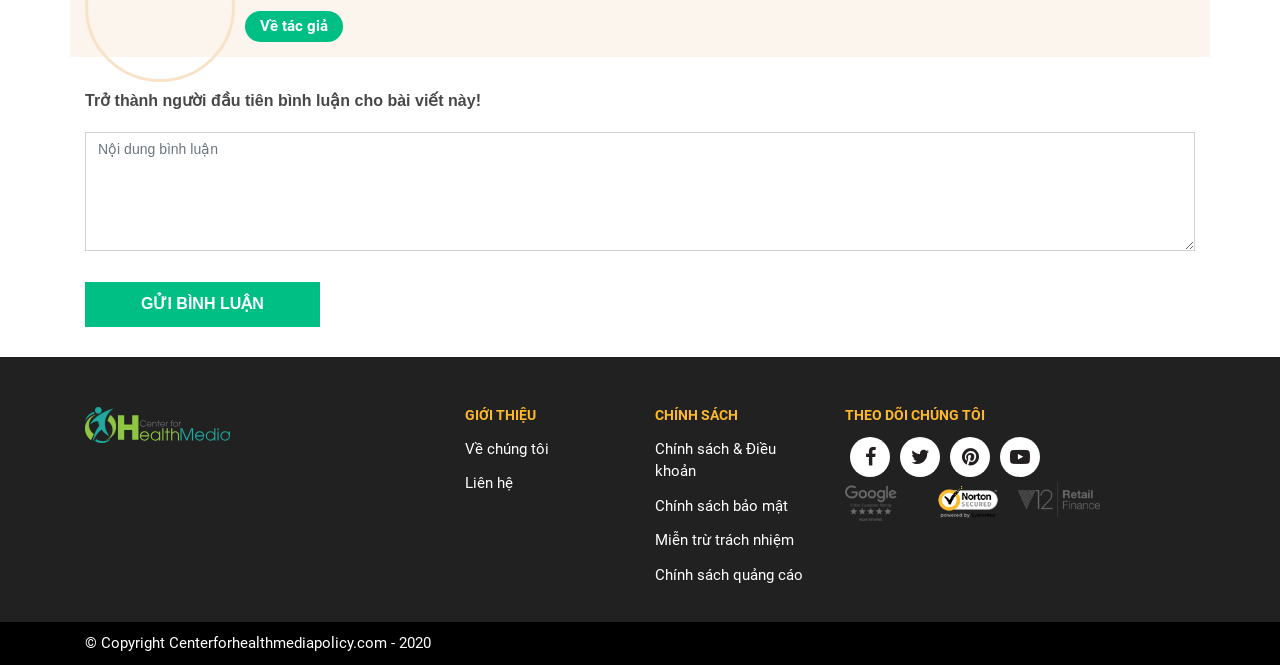Utilize the details in the image to thoroughly answer the following question: What is the purpose of the textbox?

The textbox is labeled 'Nội dung bình luận' which means 'Comment content' in English, and it is required to be filled in. This suggests that the purpose of the textbox is to allow users to leave a comment on the webpage.